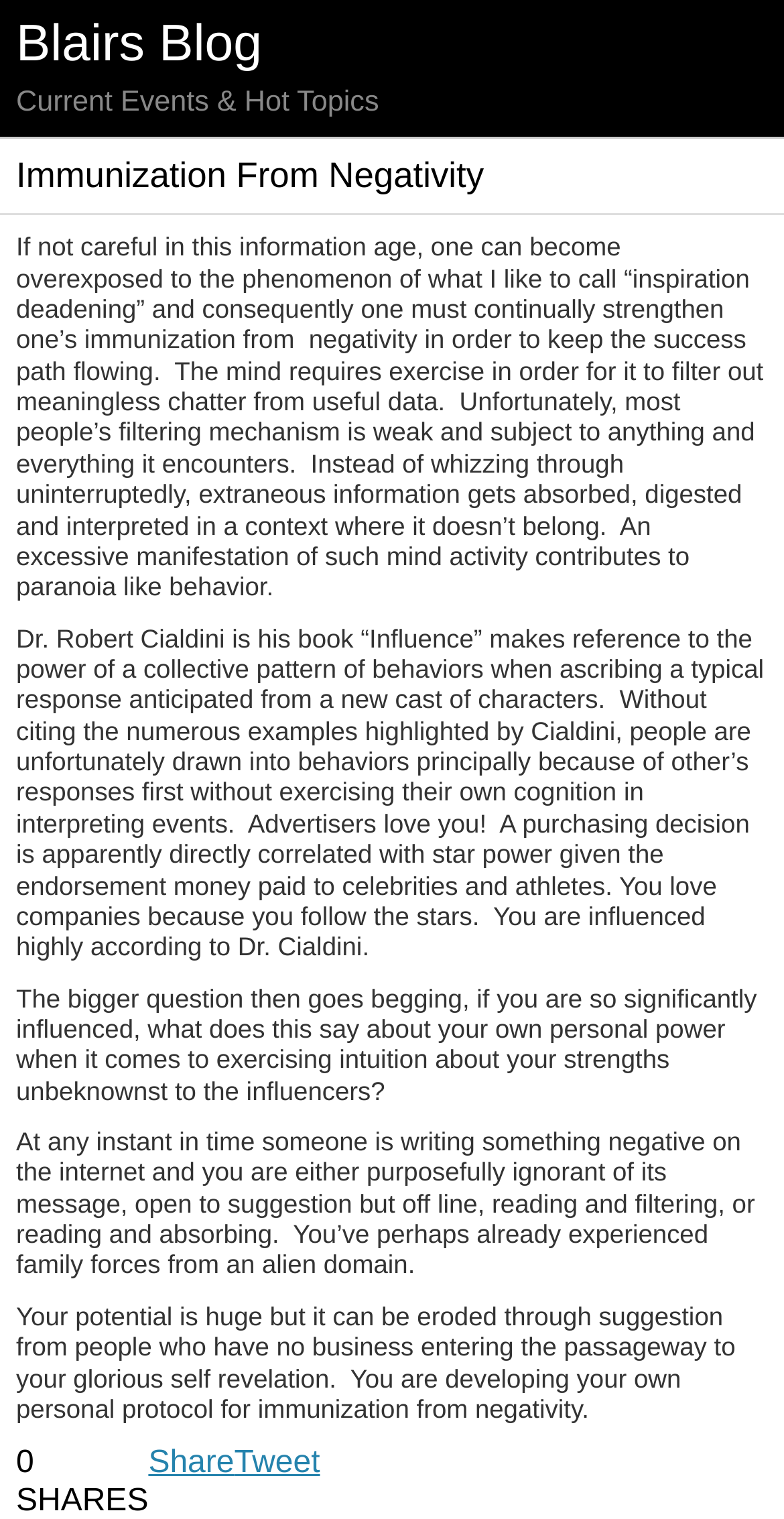Use a single word or phrase to answer the question: 
How many social media sharing options are available?

2